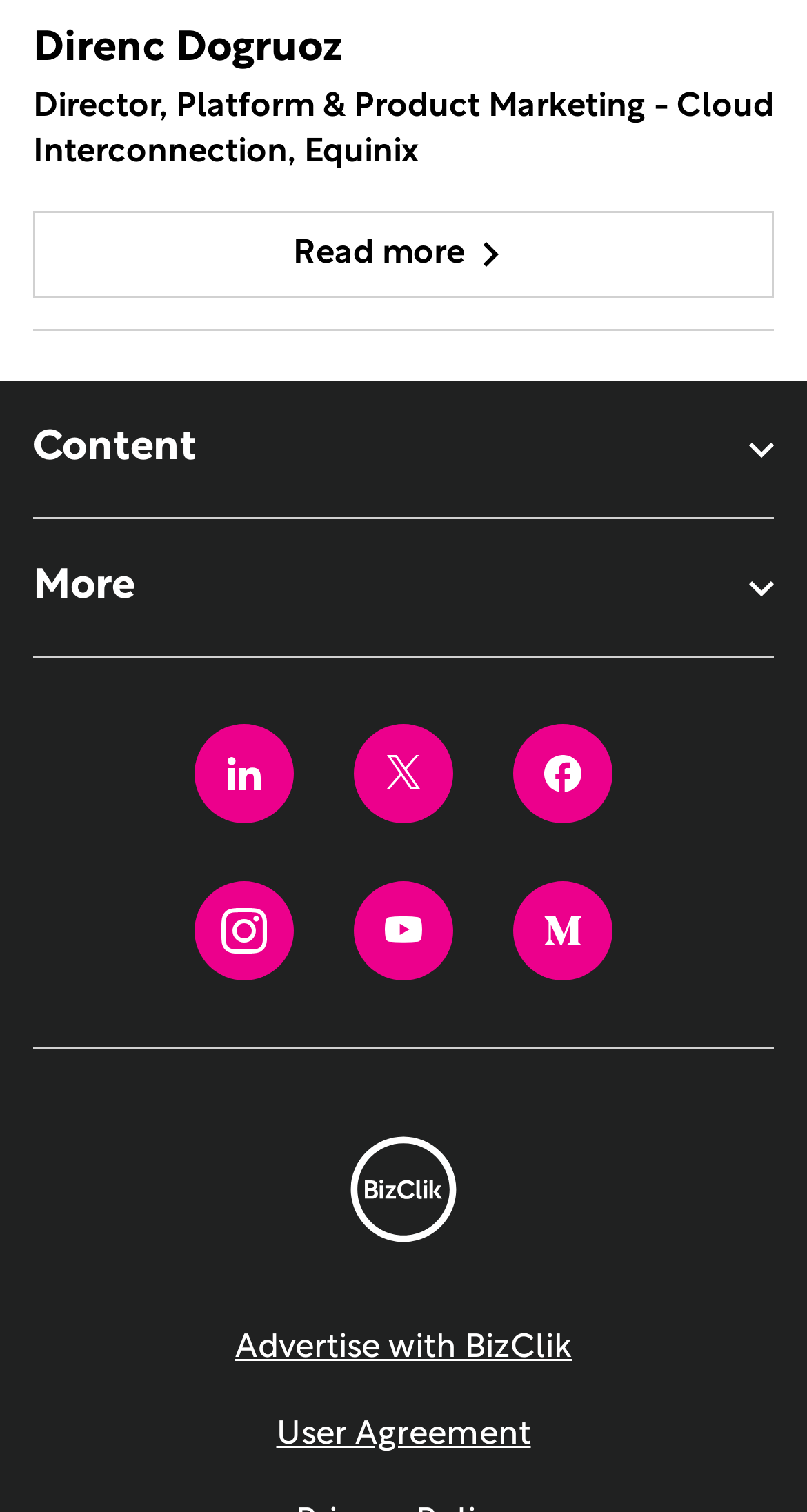Consider the image and give a detailed and elaborate answer to the question: 
How many social media links are present on the webpage?

The webpage has links to LinkedIn, Twitter, Facebook, Instagram, and YouTube, which are all social media platforms. These links are accompanied by their respective icons.